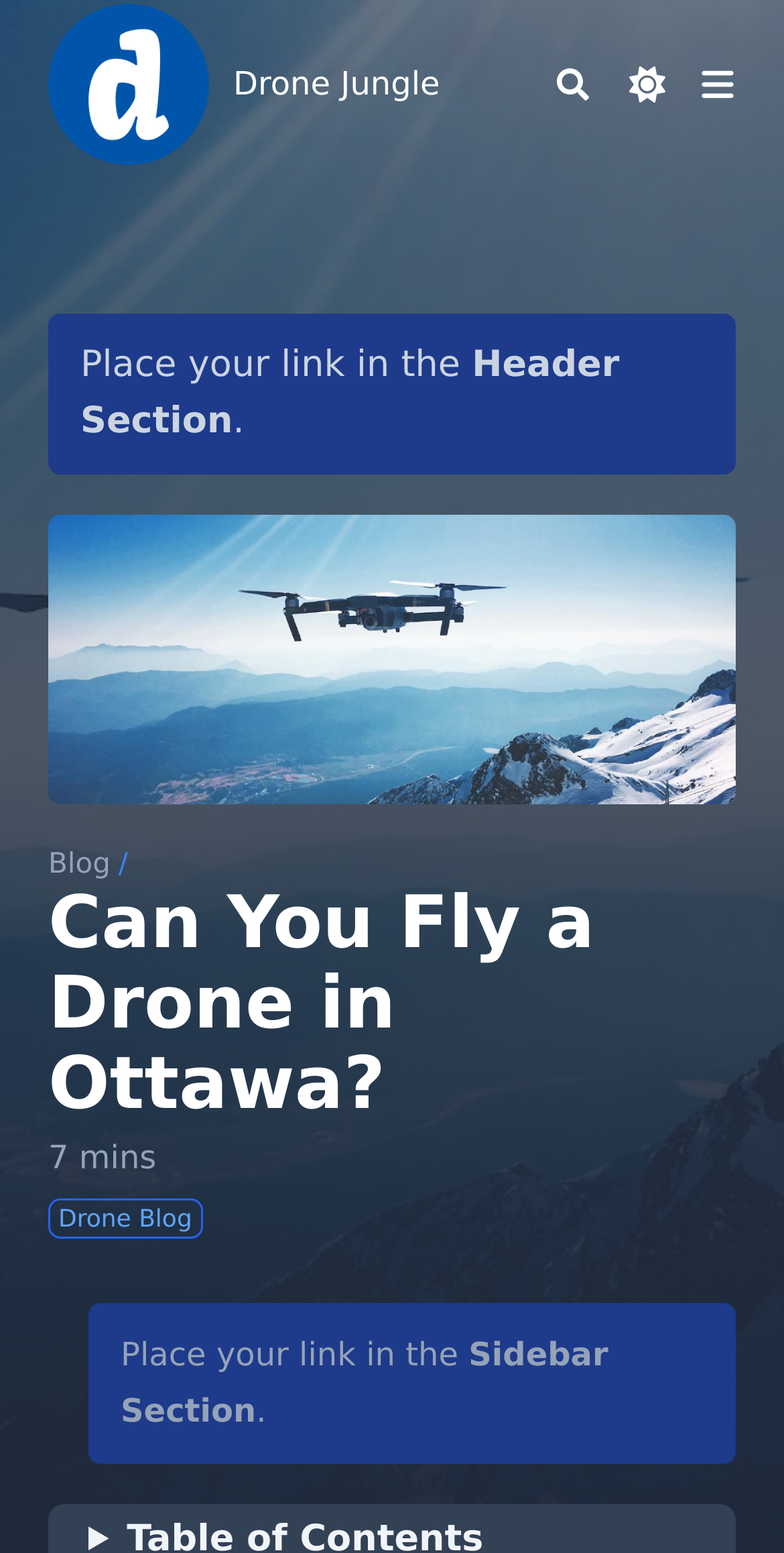Write an extensive caption that covers every aspect of the webpage.

The webpage is about flying drones in Ottawa, Canada. At the top left, there is a logo of "Drone Jungle" with a link to the website's homepage. Next to it, there is another link to "Drone Jungle" with a slightly larger font size. On the top right, there are two buttons: a "Search" button and a "Dark mode switcher" button with an icon.

Below the top section, there is a header section that spans the entire width of the page. It contains a link to the "Blog" section, a separator, and the title of the article "Can You Fly a Drone in Ottawa?" in a large font size. Under the title, there is a "Reading time" section that indicates the article takes 7 minutes to read.

On the top right corner of the page, there is a small image. Below the header section, the main content of the article begins. The article is divided into sections, and there is a sidebar on the right side of the page with a link to "Place your link in the Sidebar Section."